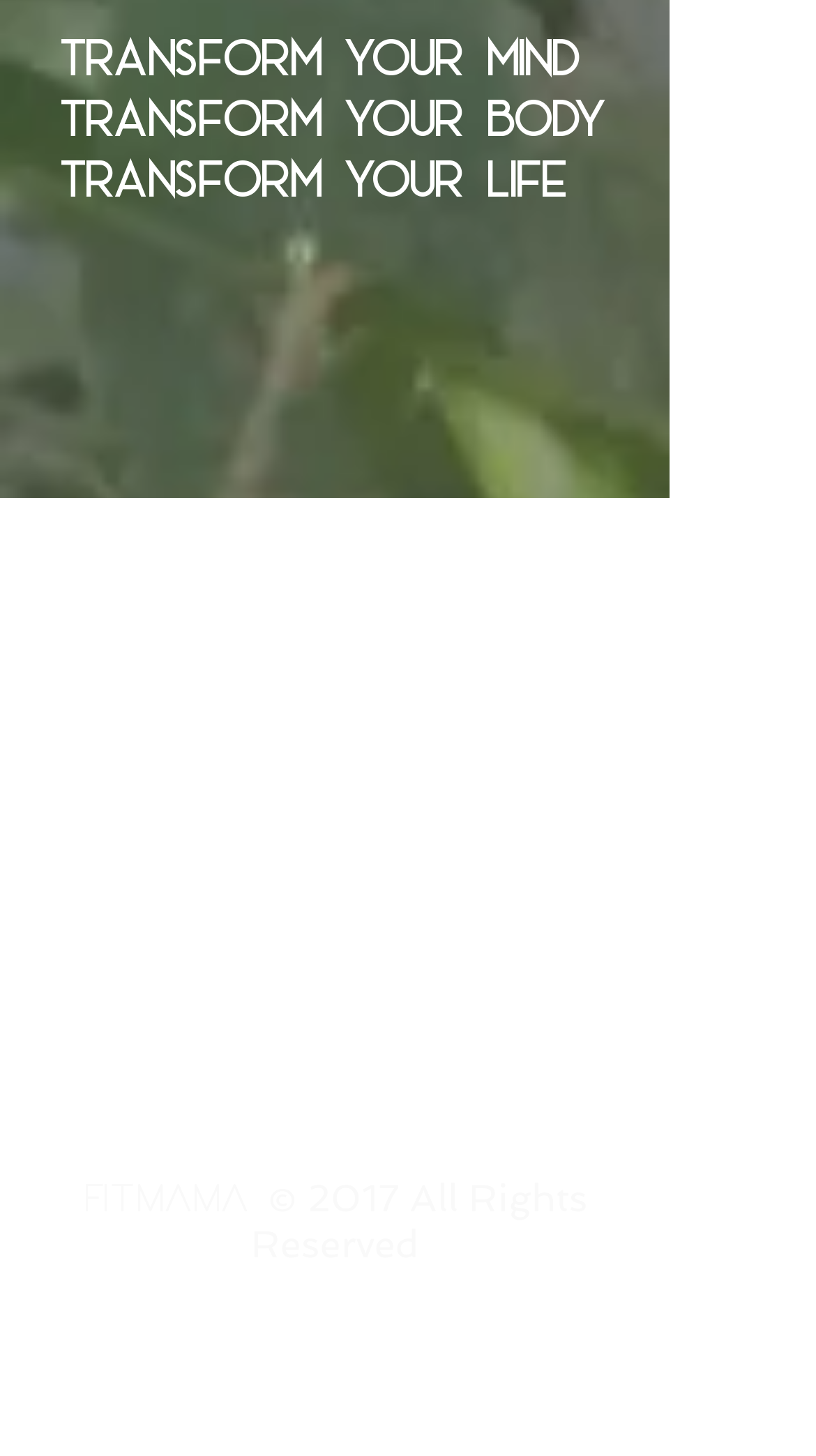What is the purpose of the 'BACK TO TOP' link?
Please give a detailed and elaborate answer to the question.

The 'BACK TO TOP' link is likely to be a navigation element that allows users to quickly scroll back to the top of the webpage, as indicated by its location at the bottom of the webpage and its text content.